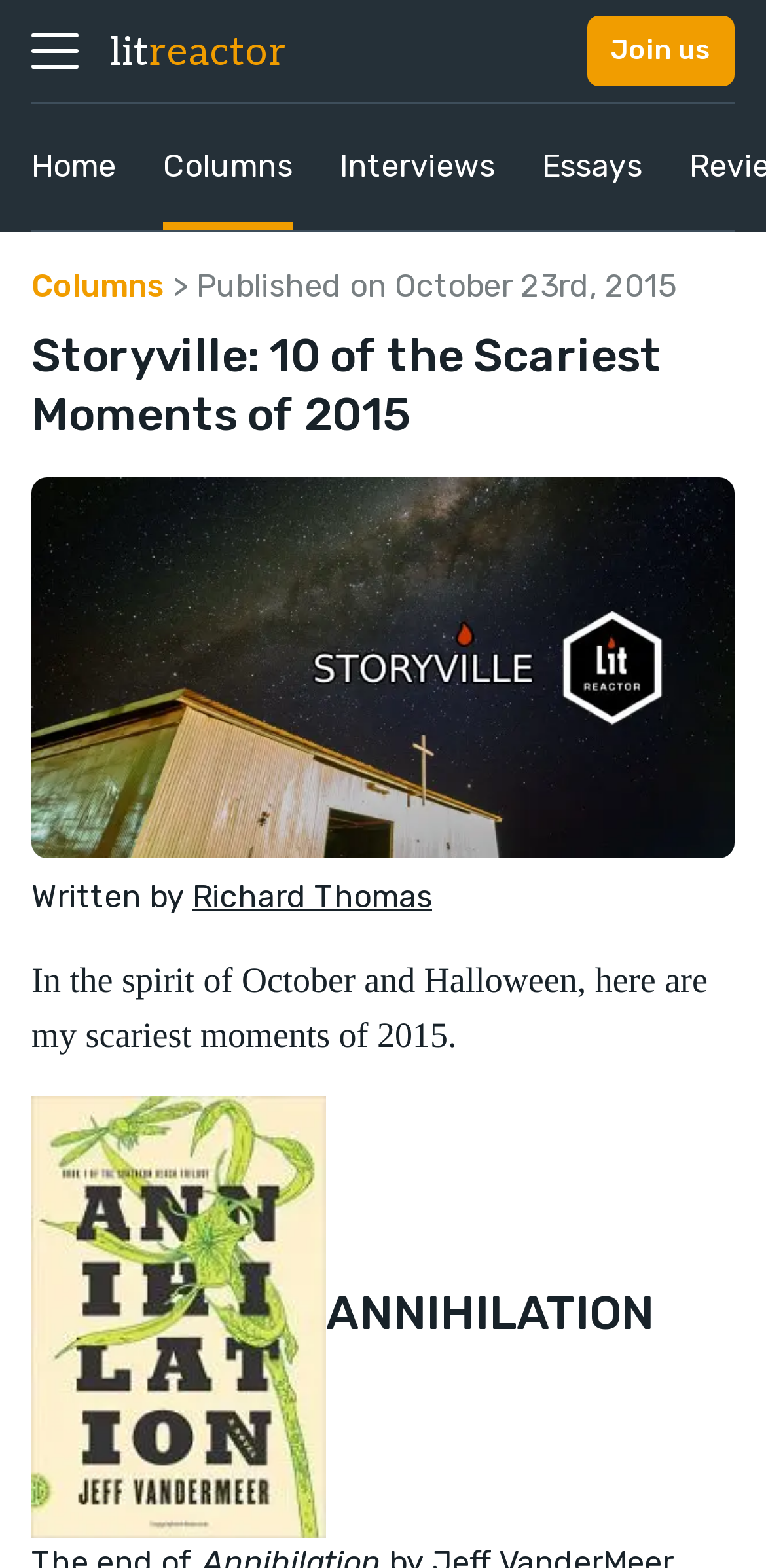Please give a short response to the question using one word or a phrase:
What is the date of publication of the article?

October 23rd, 2015